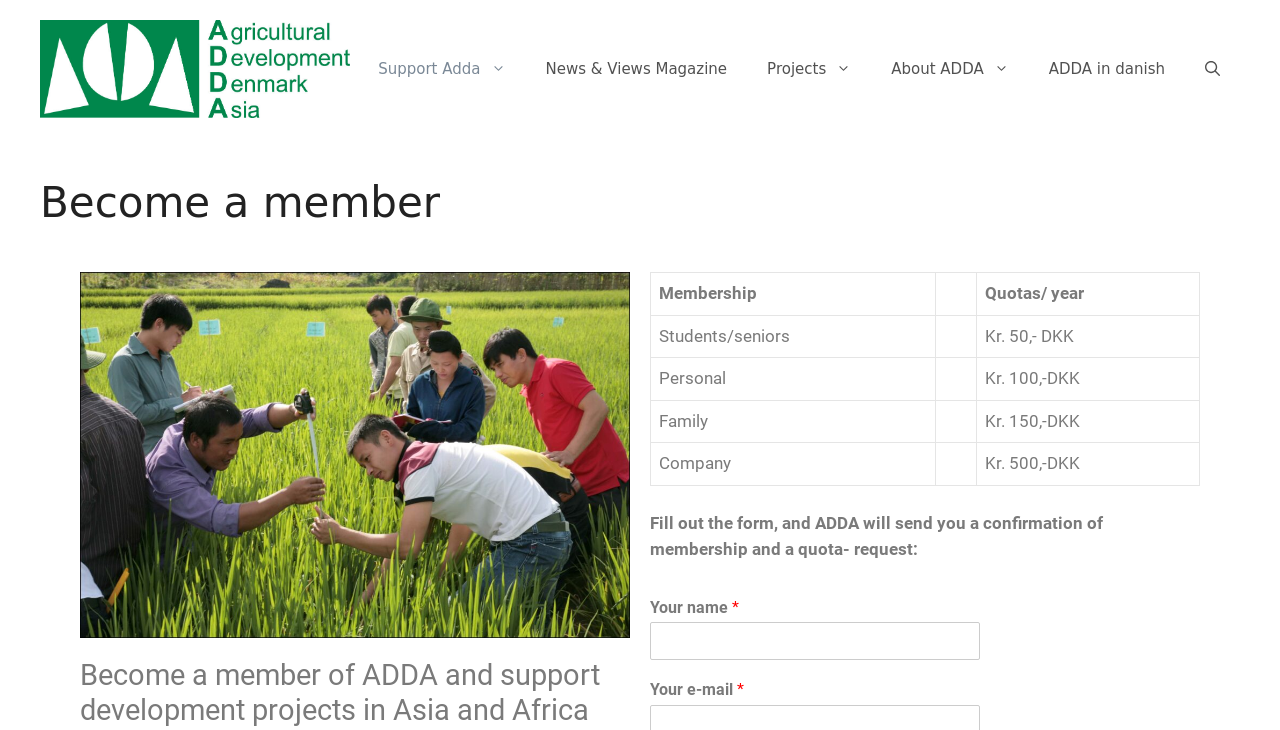How many types of membership are listed in the table?
Refer to the image and provide a detailed answer to the question.

The table on the webpage lists four types of membership: Students/seniors, Personal, Family, and Company, as indicated by the four rows in the table.